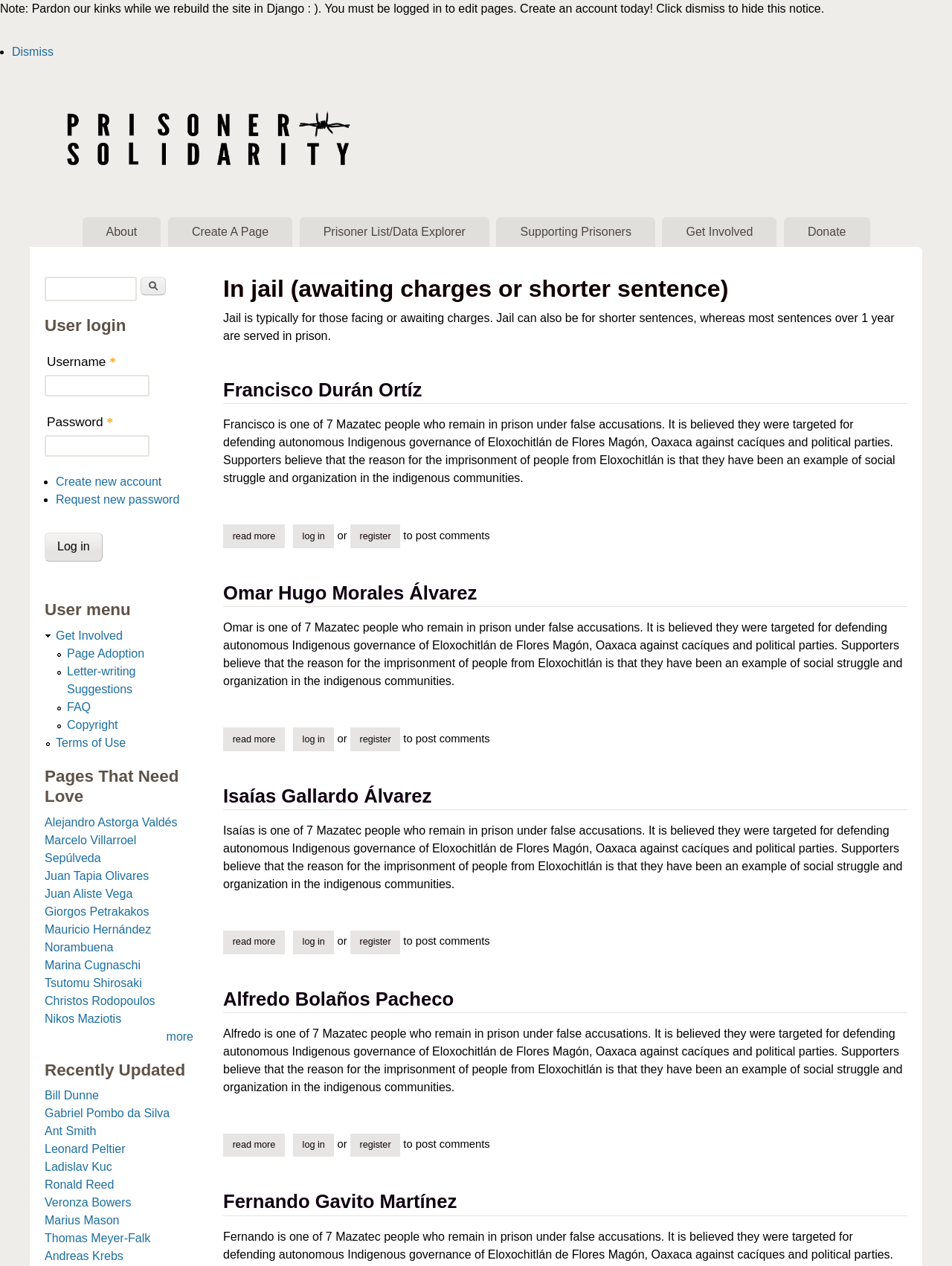Summarize the webpage in an elaborate manner.

The webpage is about prisonersolidarity.com, a website focused on supporting prisoners. At the top, there is a link to skip to the main content. Below that, there is a notice about the website being rebuilt in Django, and users must be logged in to edit pages. The notice can be dismissed.

The main menu is located on the top-left side, with links to "About", "Create A Page", "Prisoner List/Data Explorer", "Supporting Prisoners", "Get Involved", and "Donate". 

The main content area is divided into several sections, each featuring a prisoner's story. There are four sections, each with a heading, a brief description, and a link to read more about the prisoner. The prisoners featured are Francisco Durán Ortíz, Omar Hugo Morales Álvarez, Isaías Gallardo Álvarez, and Alfredo Bolaños Pacheco. Each section also has links to log in or register to post comments.

On the top-right side, there is a search form with a search box and a search button. Below the search form, there is a user login section with fields for username and password.

Overall, the webpage is focused on providing information and resources for supporting prisoners, with a focus on specific individuals and their stories.